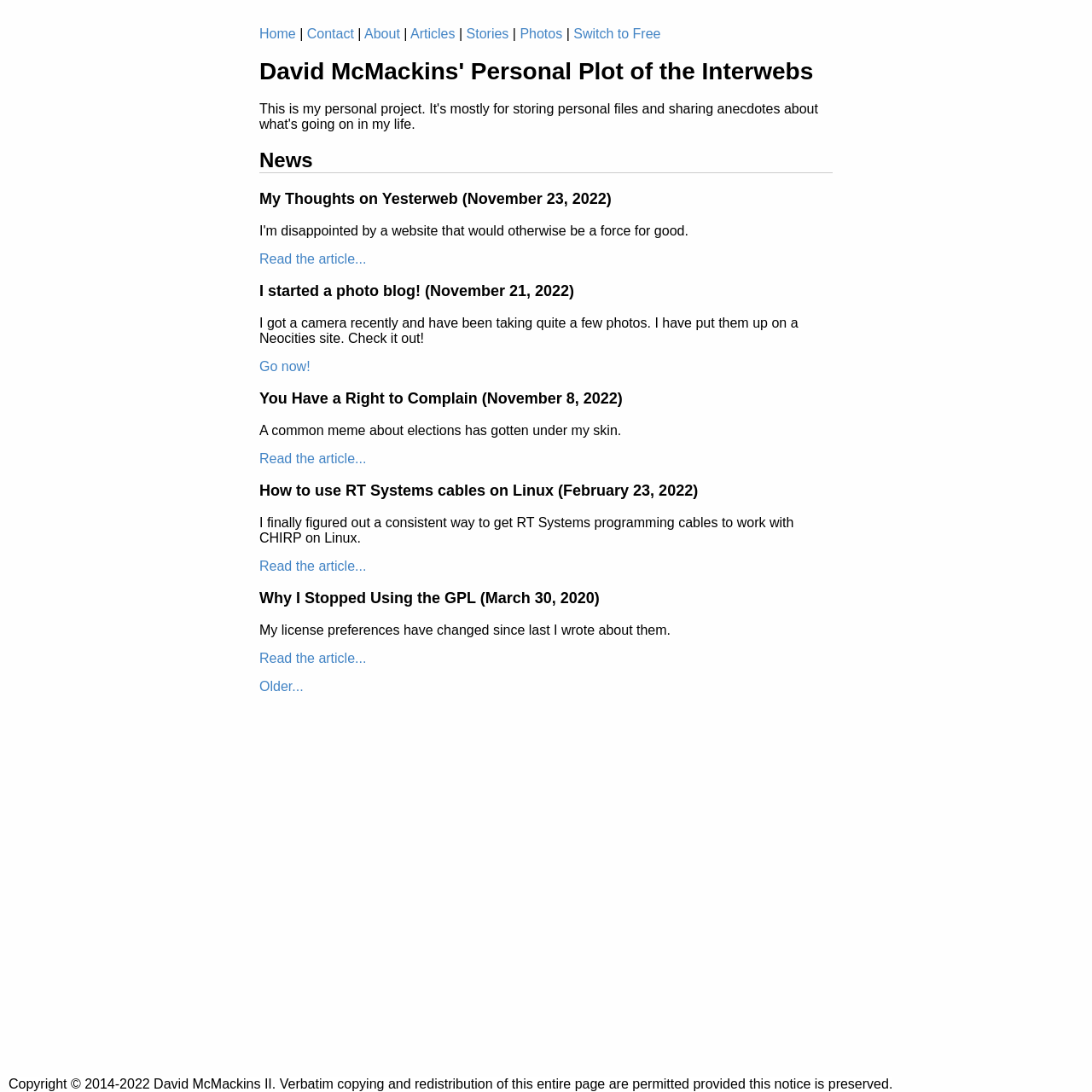Determine the bounding box coordinates of the region that needs to be clicked to achieve the task: "check older articles".

[0.238, 0.622, 0.278, 0.635]